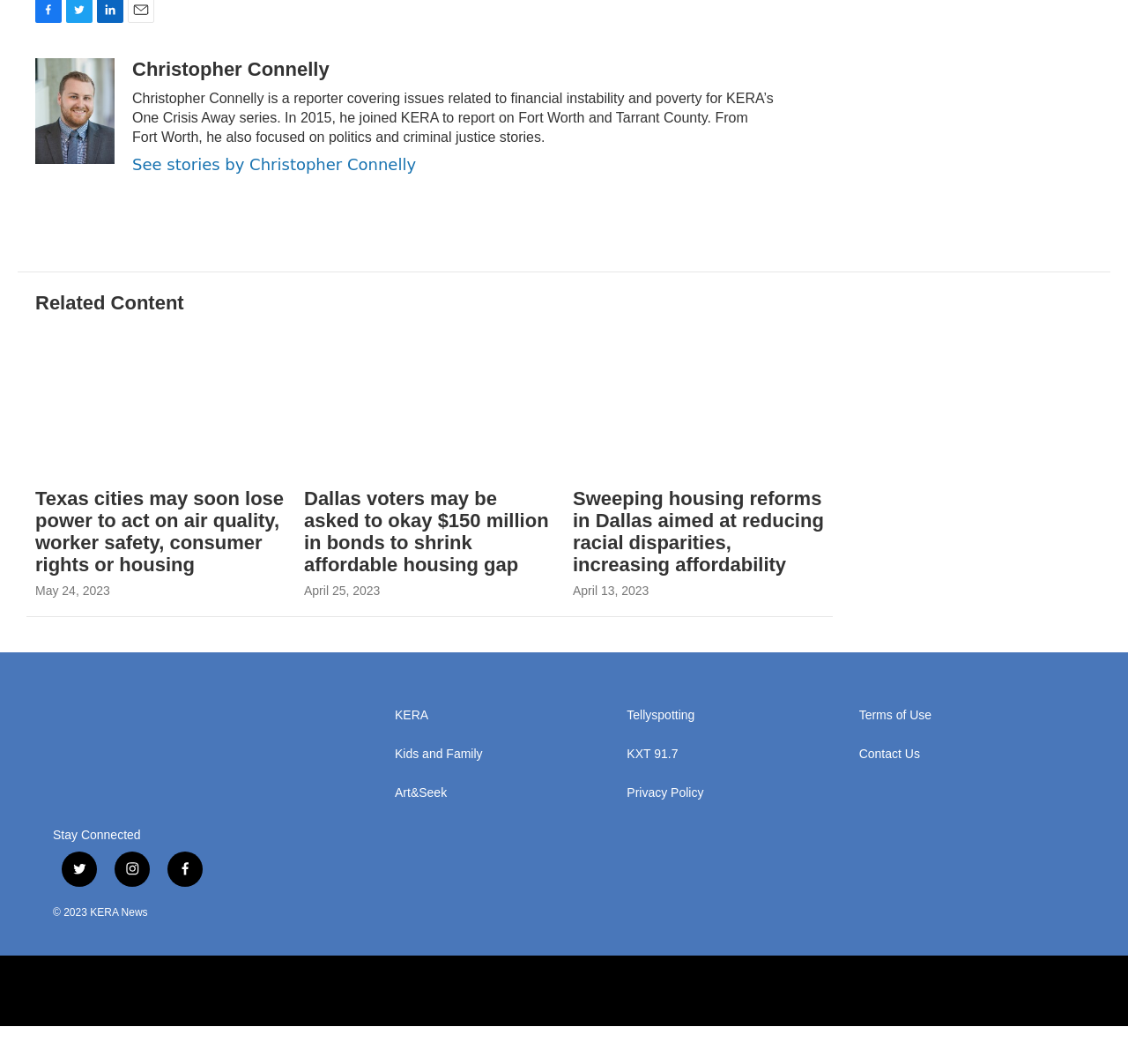Provide the bounding box coordinates of the section that needs to be clicked to accomplish the following instruction: "View related content."

[0.031, 0.31, 0.163, 0.331]